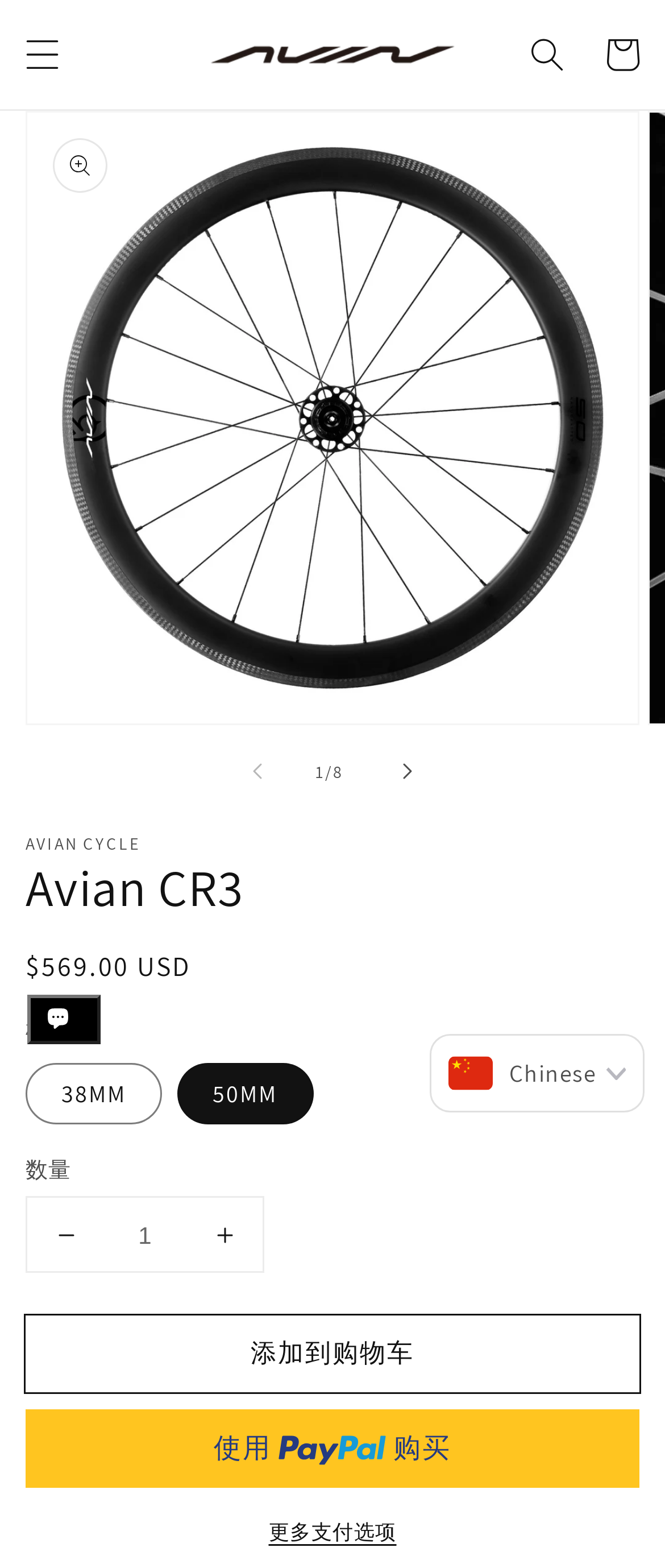What is the price of the product?
Refer to the image and respond with a one-word or short-phrase answer.

$569.00 USD